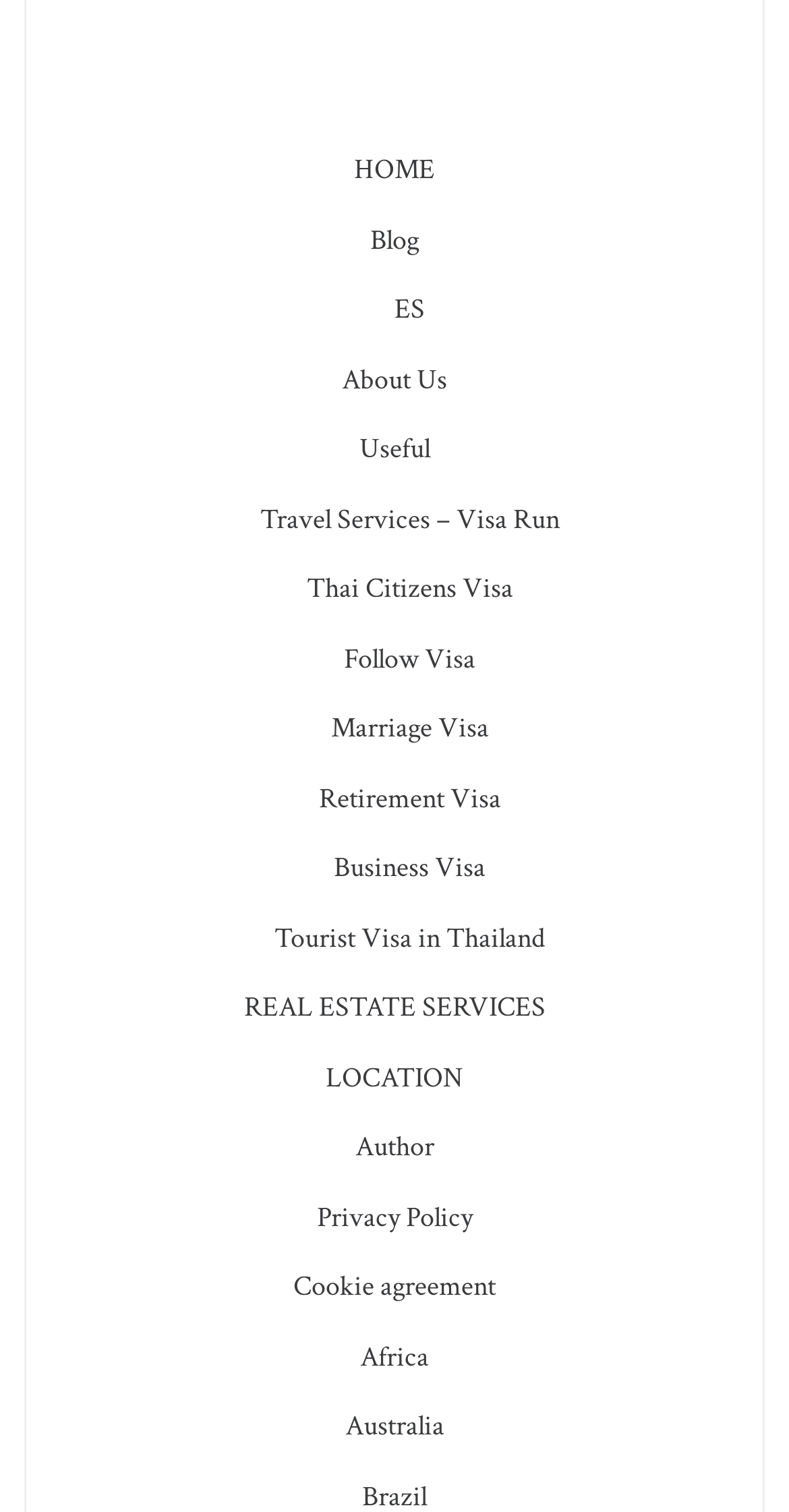How many visa types are listed?
Answer with a single word or phrase by referring to the visual content.

8